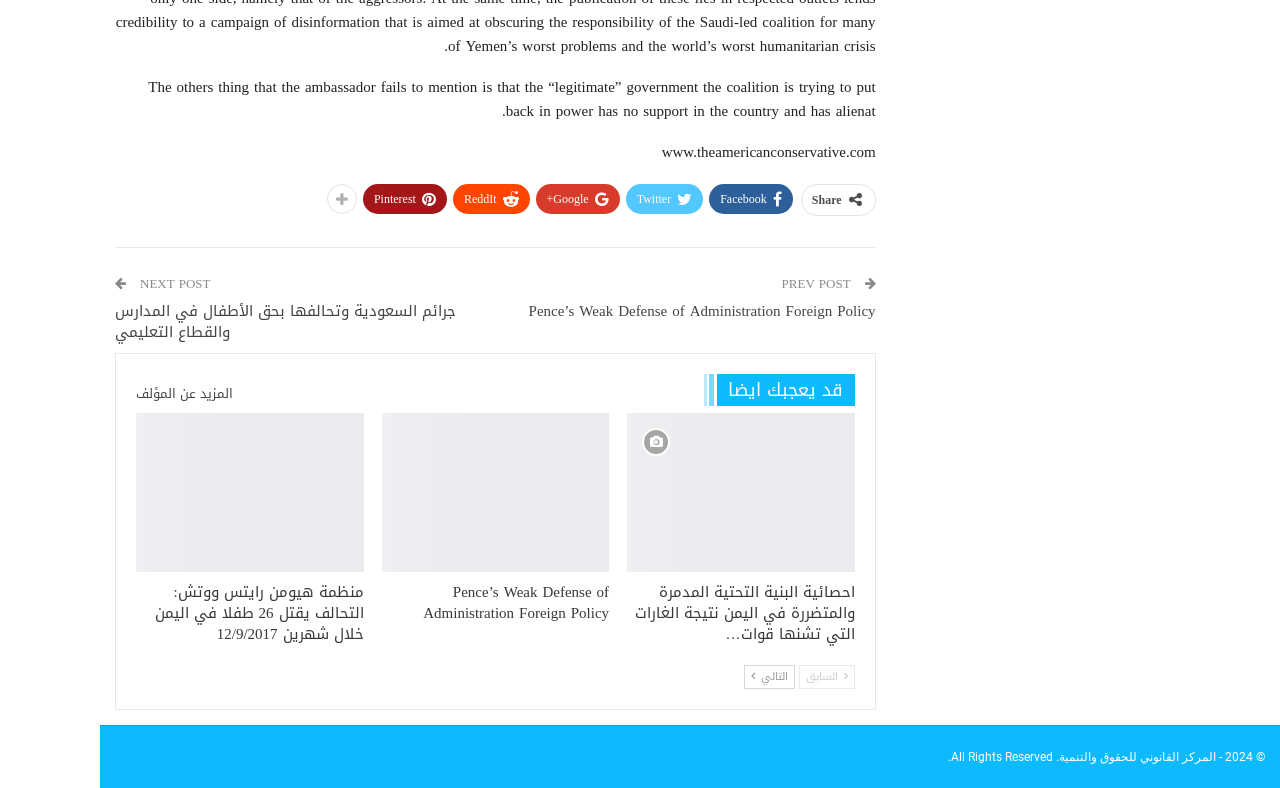Answer briefly with one word or phrase:
What is the purpose of the buttons with social media icons?

Sharing